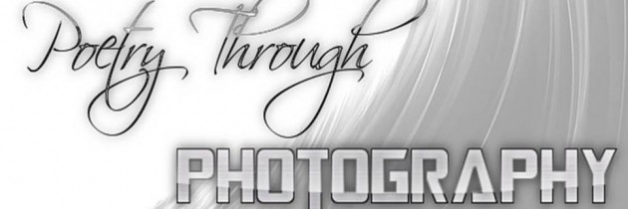Give a short answer to this question using one word or a phrase:
What does the contrast in typography signify?

Blend of artistic expression and technical aspects